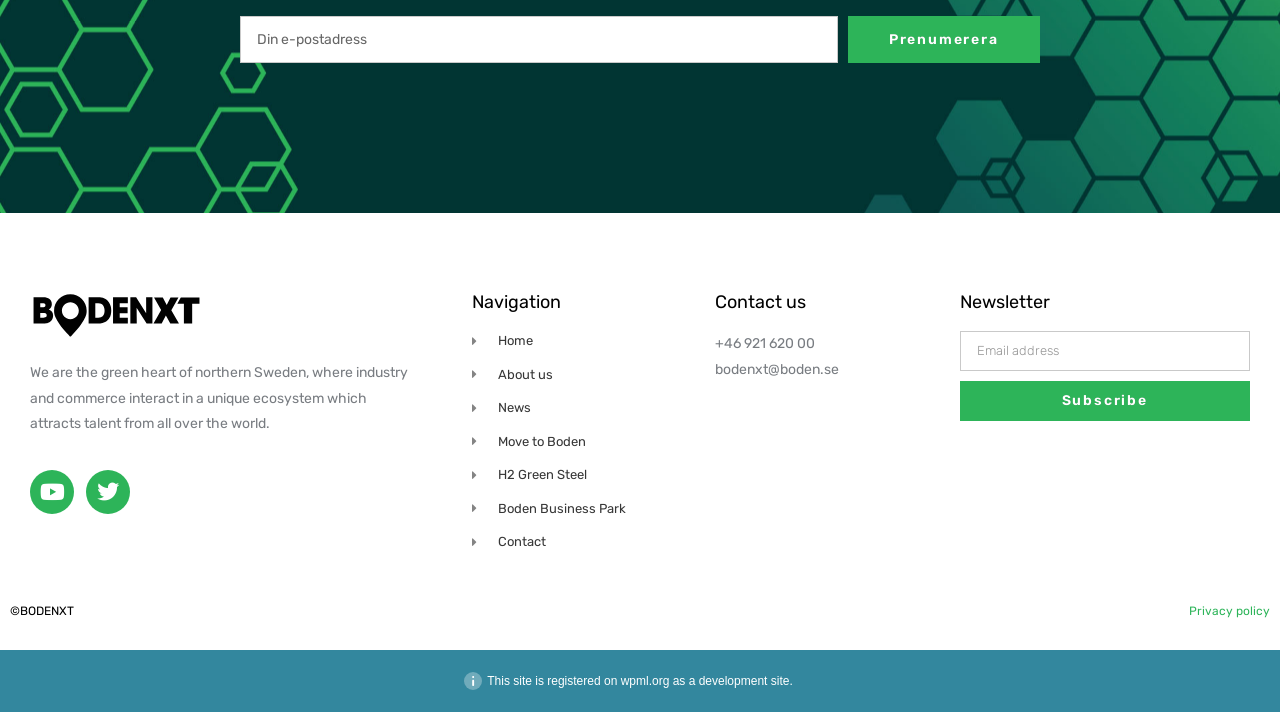Refer to the image and provide a thorough answer to this question:
What is the name of the steel company mentioned on the page?

The company is mentioned as a link under the 'Navigation' heading, suggesting that it is a relevant entity to Bodenxt.